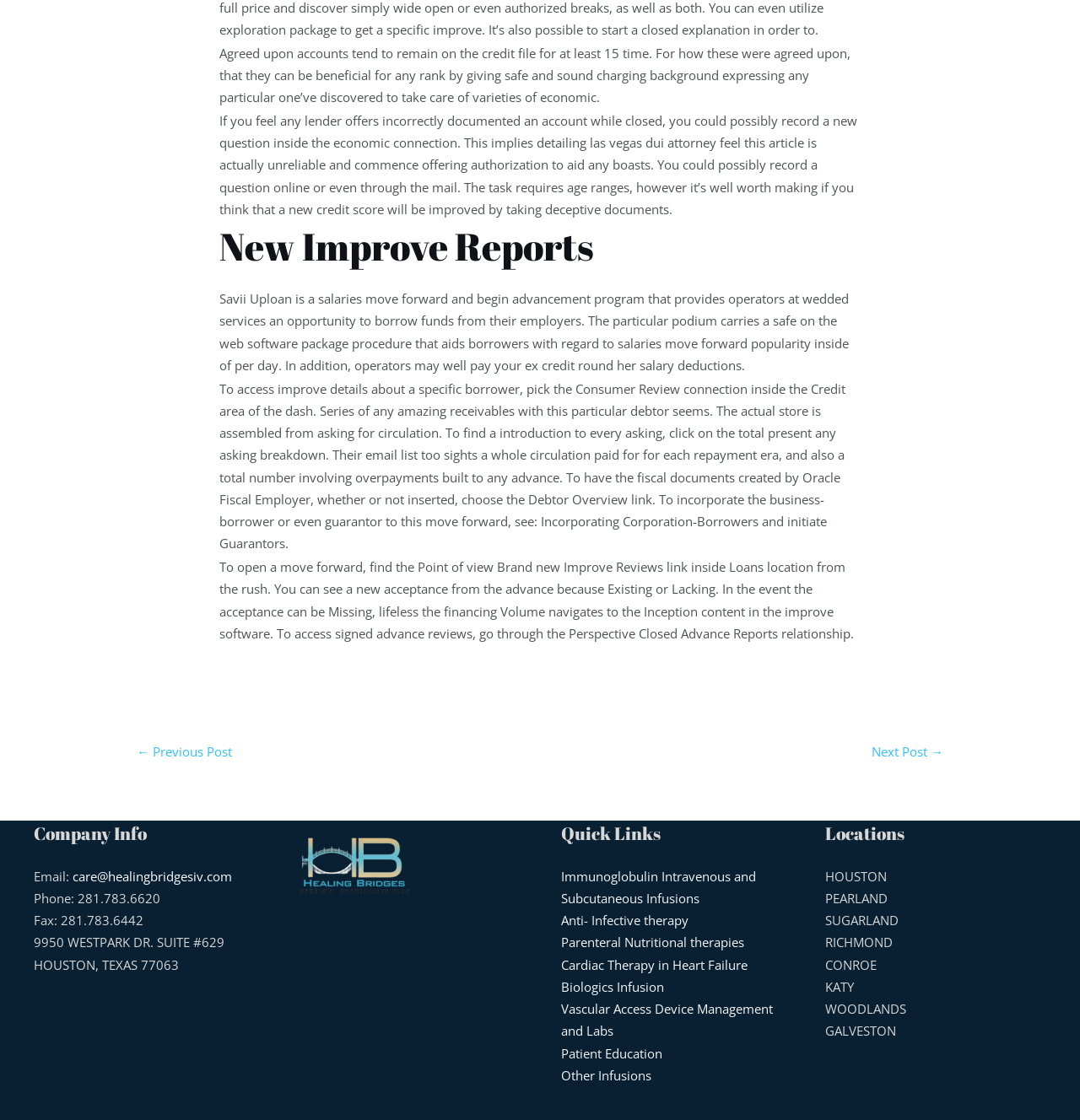Please respond to the question using a single word or phrase:
What is the name of the program mentioned in the third paragraph of text?

Savii Uploan